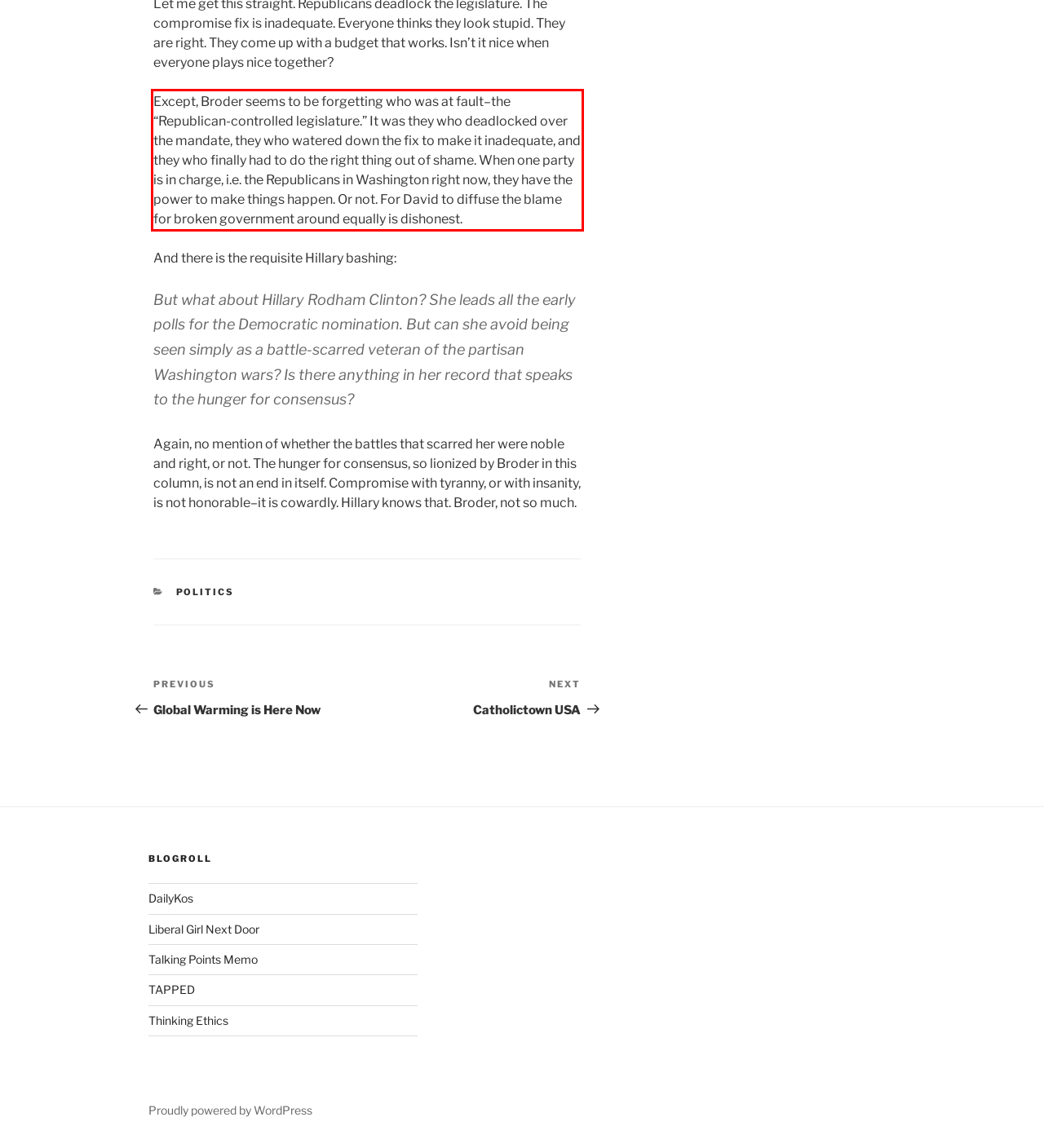In the screenshot of the webpage, find the red bounding box and perform OCR to obtain the text content restricted within this red bounding box.

Except, Broder seems to be forgetting who was at fault–the “Republican-controlled legislature.” It was they who deadlocked over the mandate, they who watered down the fix to make it inadequate, and they who finally had to do the right thing out of shame. When one party is in charge, i.e. the Republicans in Washington right now, they have the power to make things happen. Or not. For David to diffuse the blame for broken government around equally is dishonest.